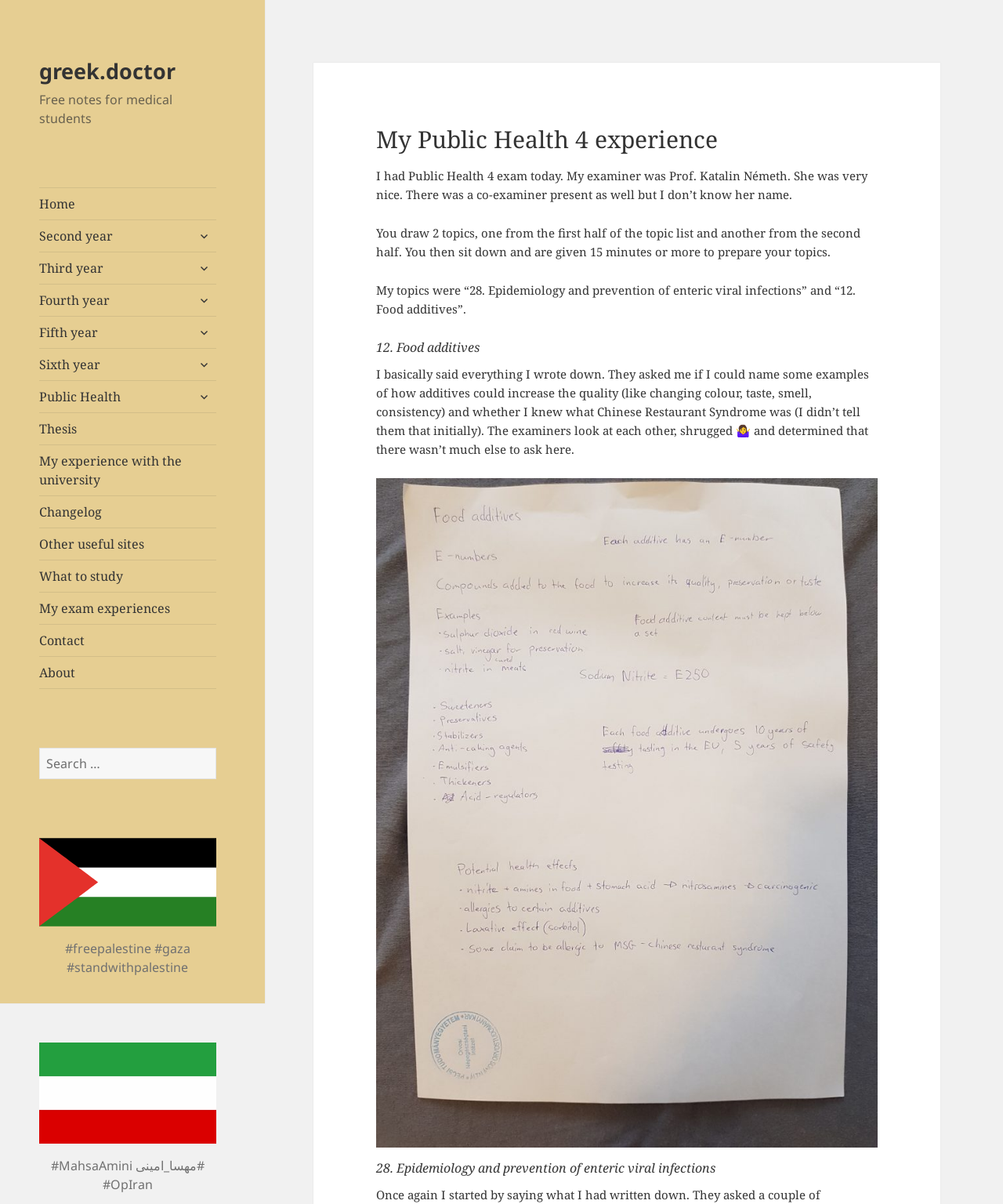Can you specify the bounding box coordinates for the region that should be clicked to fulfill this instruction: "Read about the 'My experience with the university'".

[0.039, 0.37, 0.215, 0.411]